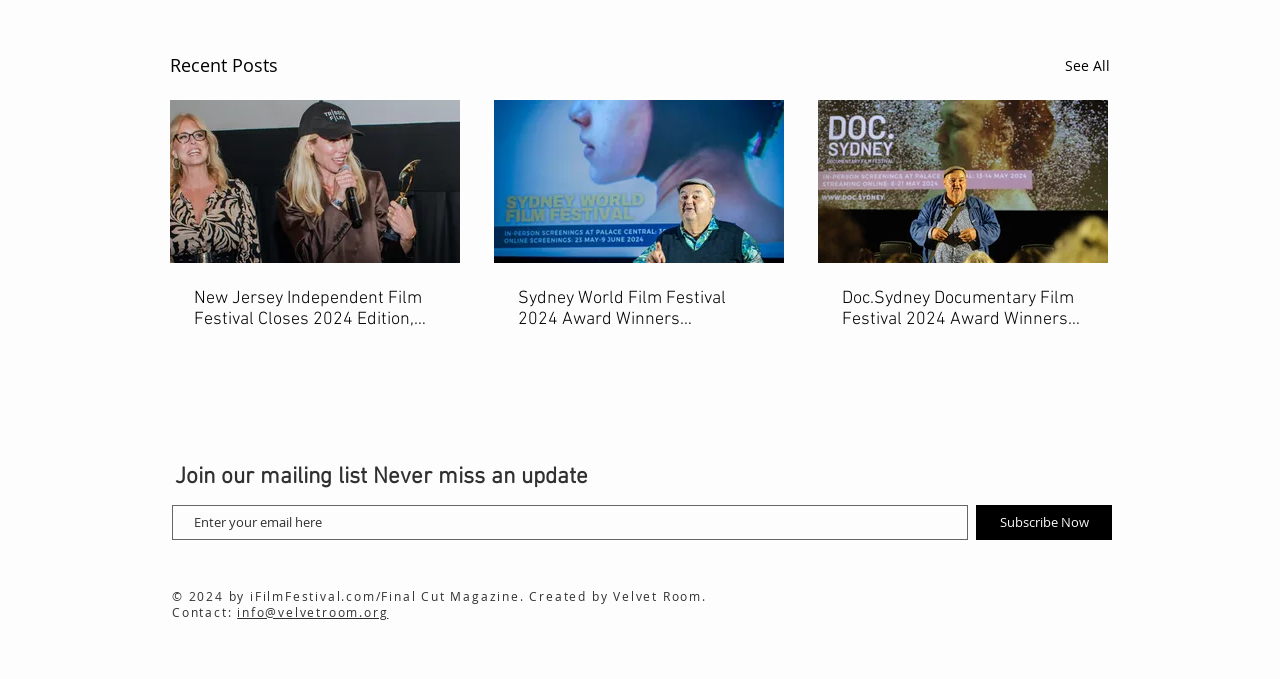What is the button below the textbox for?
Give a single word or phrase as your answer by examining the image.

Subscribe Now